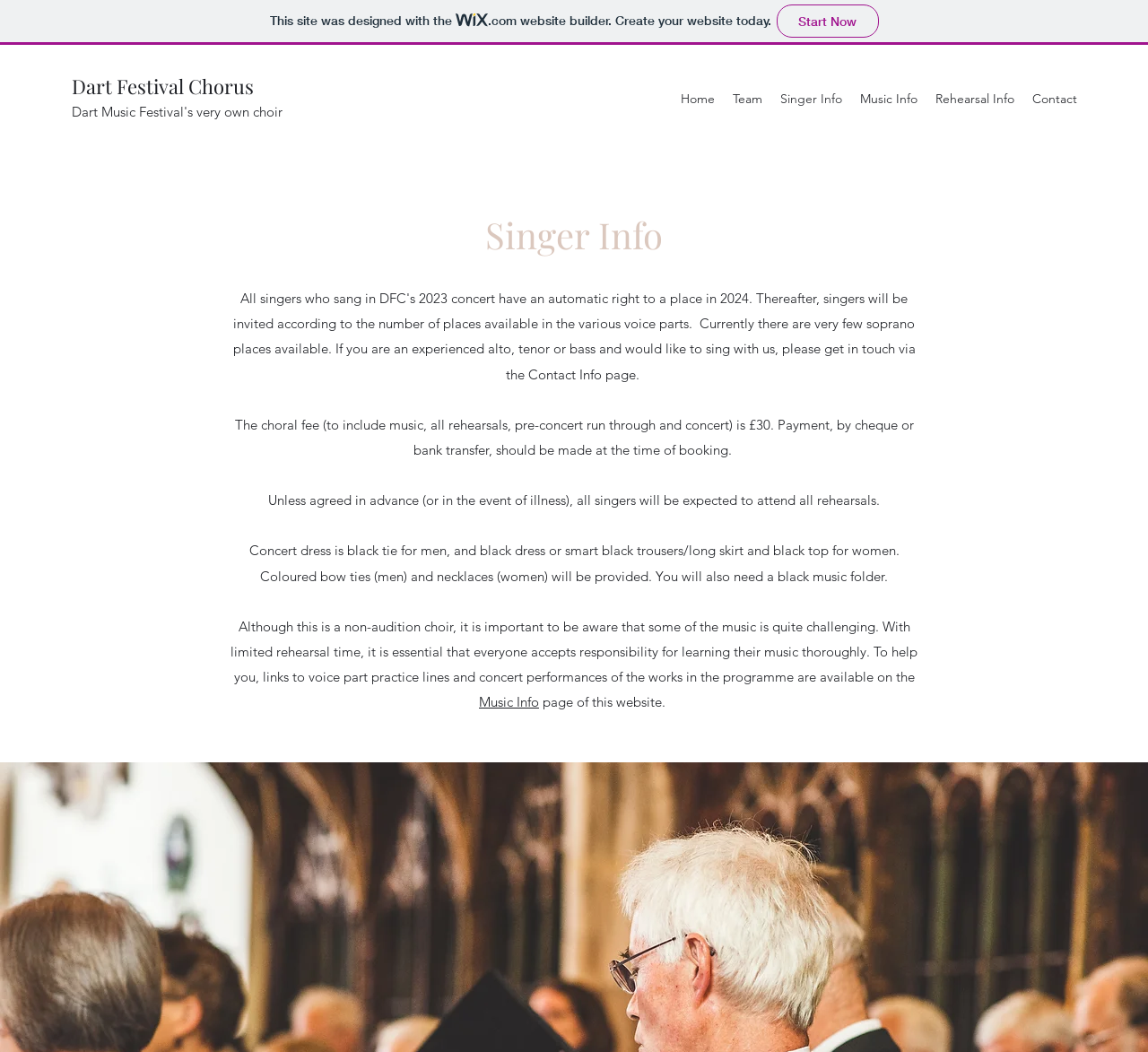Identify the bounding box coordinates of the clickable region necessary to fulfill the following instruction: "Learn more about the website builder". The bounding box coordinates should be four float numbers between 0 and 1, i.e., [left, top, right, bottom].

[0.0, 0.0, 1.0, 0.043]